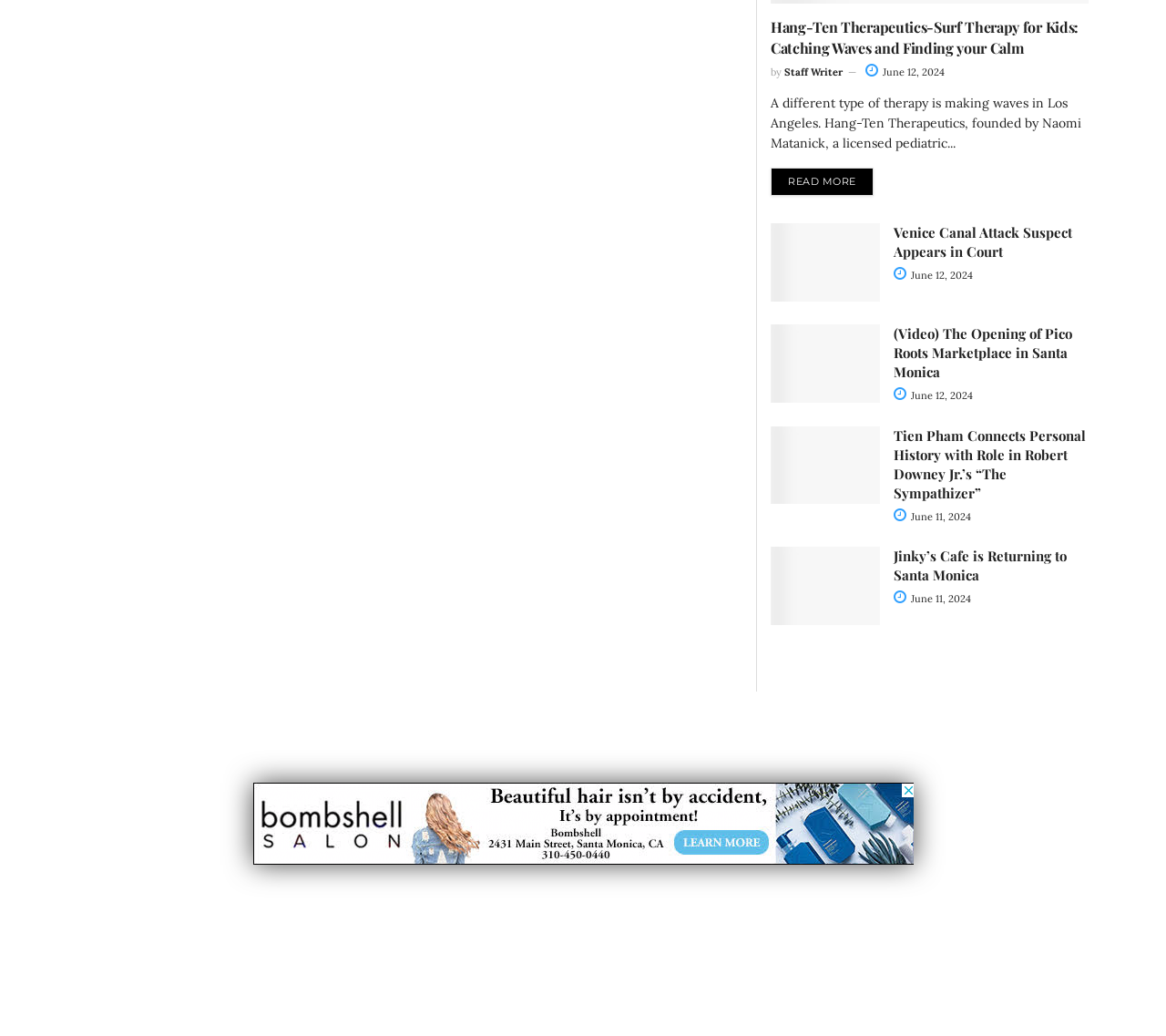What is the name of the person who founded Hang-Ten Therapeutics?
Please answer using one word or phrase, based on the screenshot.

Naomi Matanick